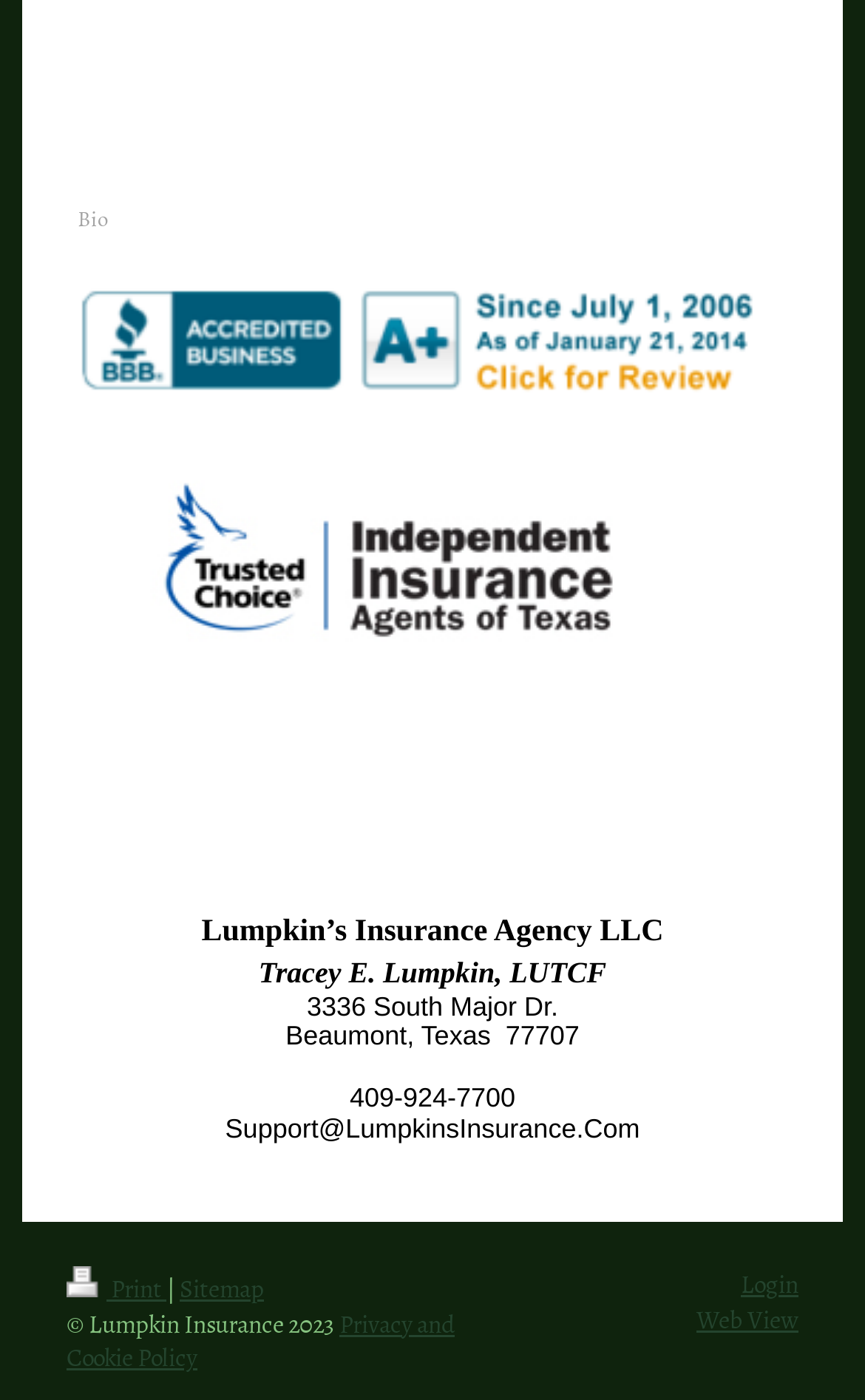What is the location of the agency?
Can you provide an in-depth and detailed response to the question?

The location of the agency can be found in the static text elements with the text '3336 South Major Dr.' and 'Beaumont, Texas 77707' located below the name of the agency.